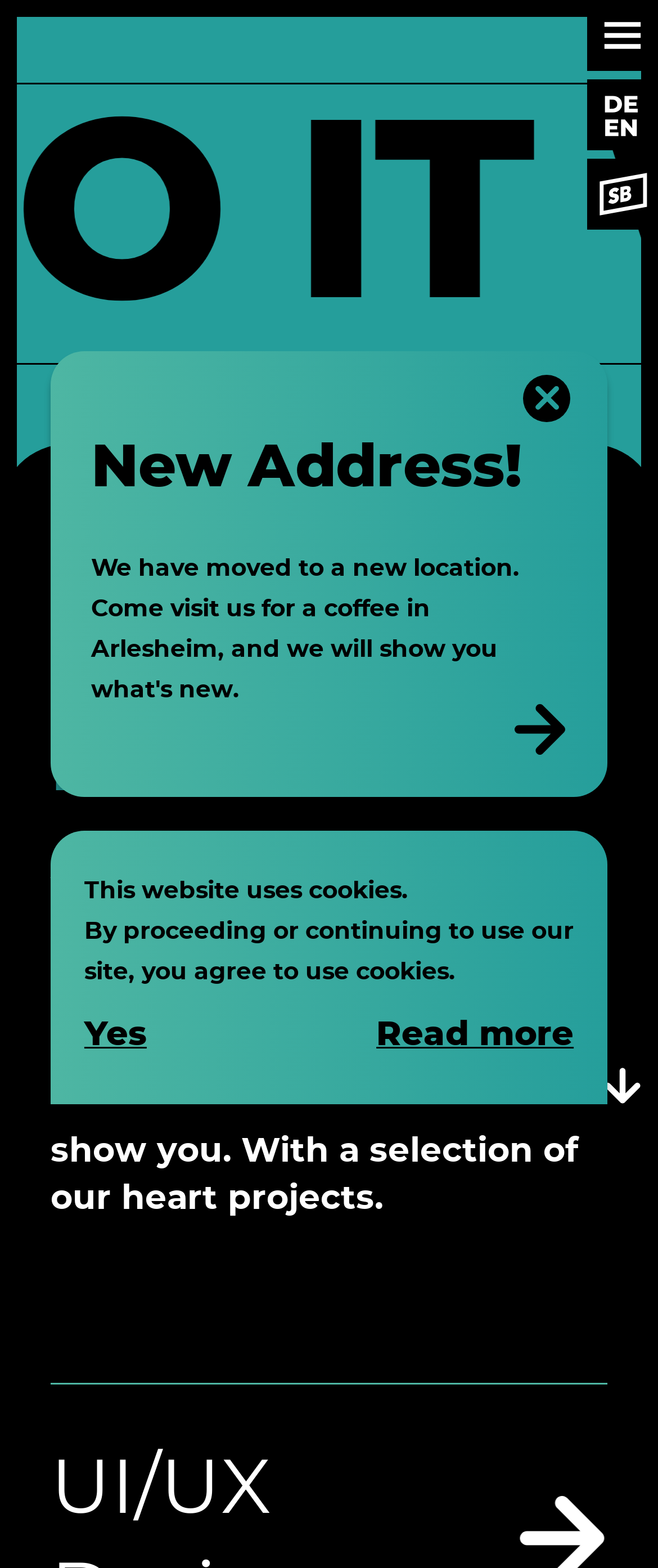How many images are on the top-right corner?
Refer to the image and provide a concise answer in one word or phrase.

3